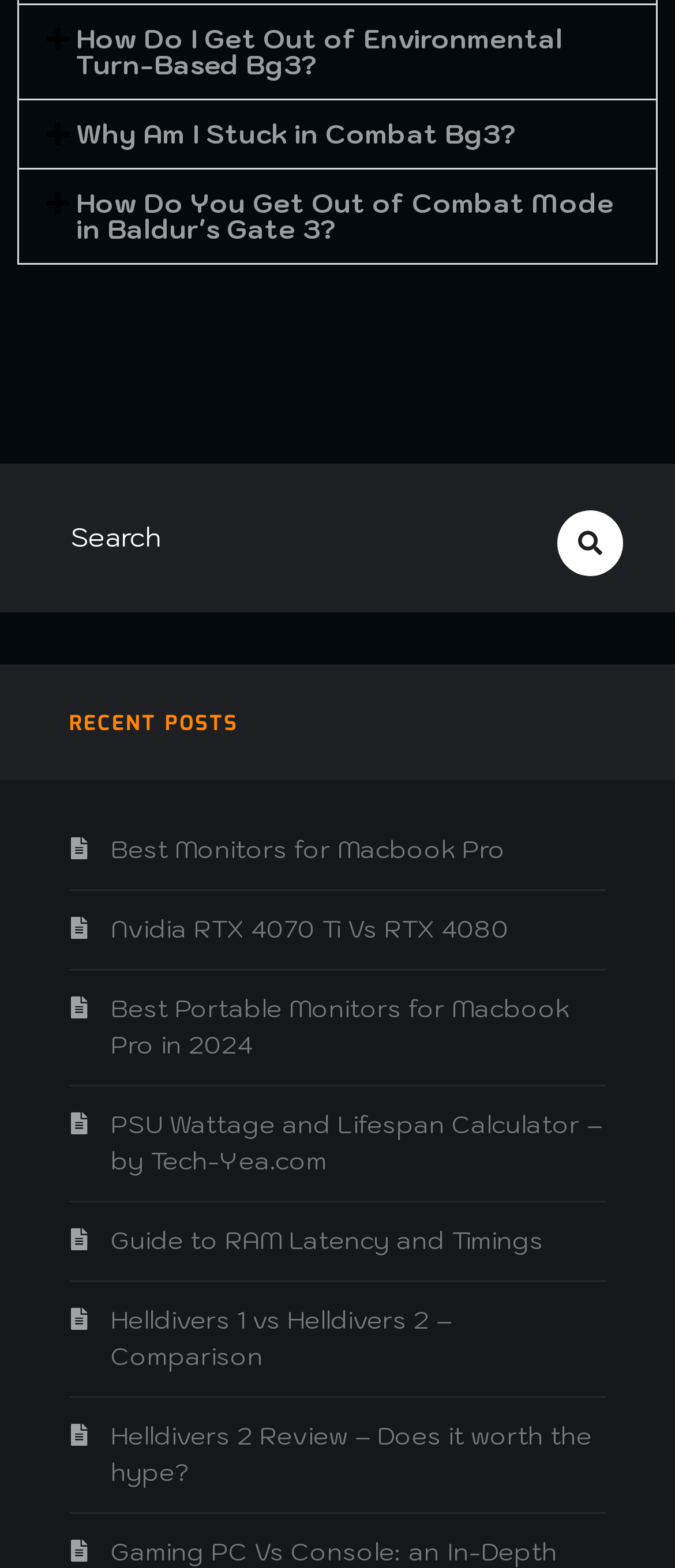Determine the bounding box coordinates of the clickable area required to perform the following instruction: "Expand 'Why Am I Stuck in Combat Bg3?' tab". The coordinates should be represented as four float numbers between 0 and 1: [left, top, right, bottom].

[0.028, 0.064, 0.972, 0.107]